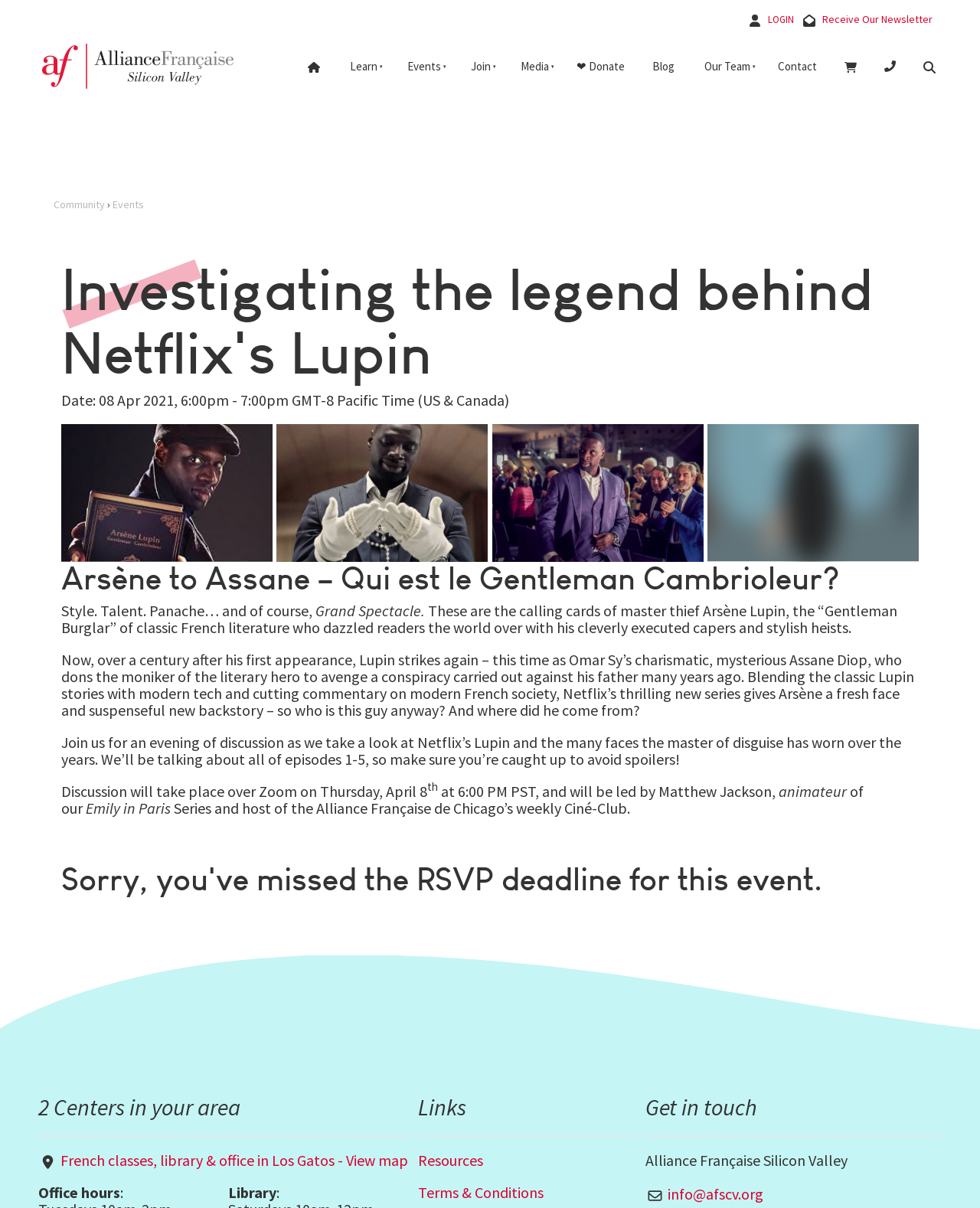Determine the bounding box of the UI component based on this description: "Terms & Conditions". The bounding box coordinates should be four float values between 0 and 1, i.e., [left, top, right, bottom].

[0.426, 0.979, 0.555, 0.995]